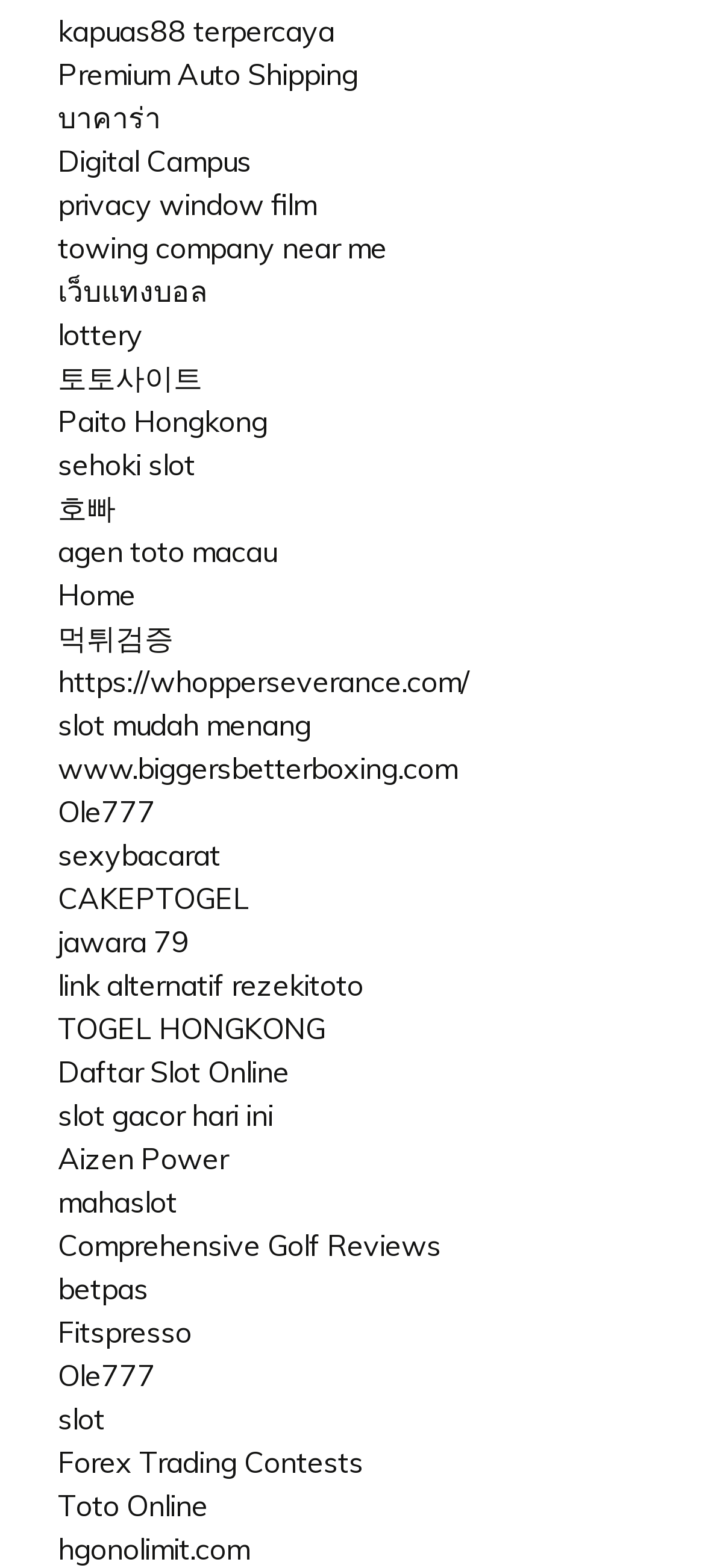Find the bounding box coordinates for the UI element that matches this description: "betpas".

[0.082, 0.81, 0.21, 0.833]